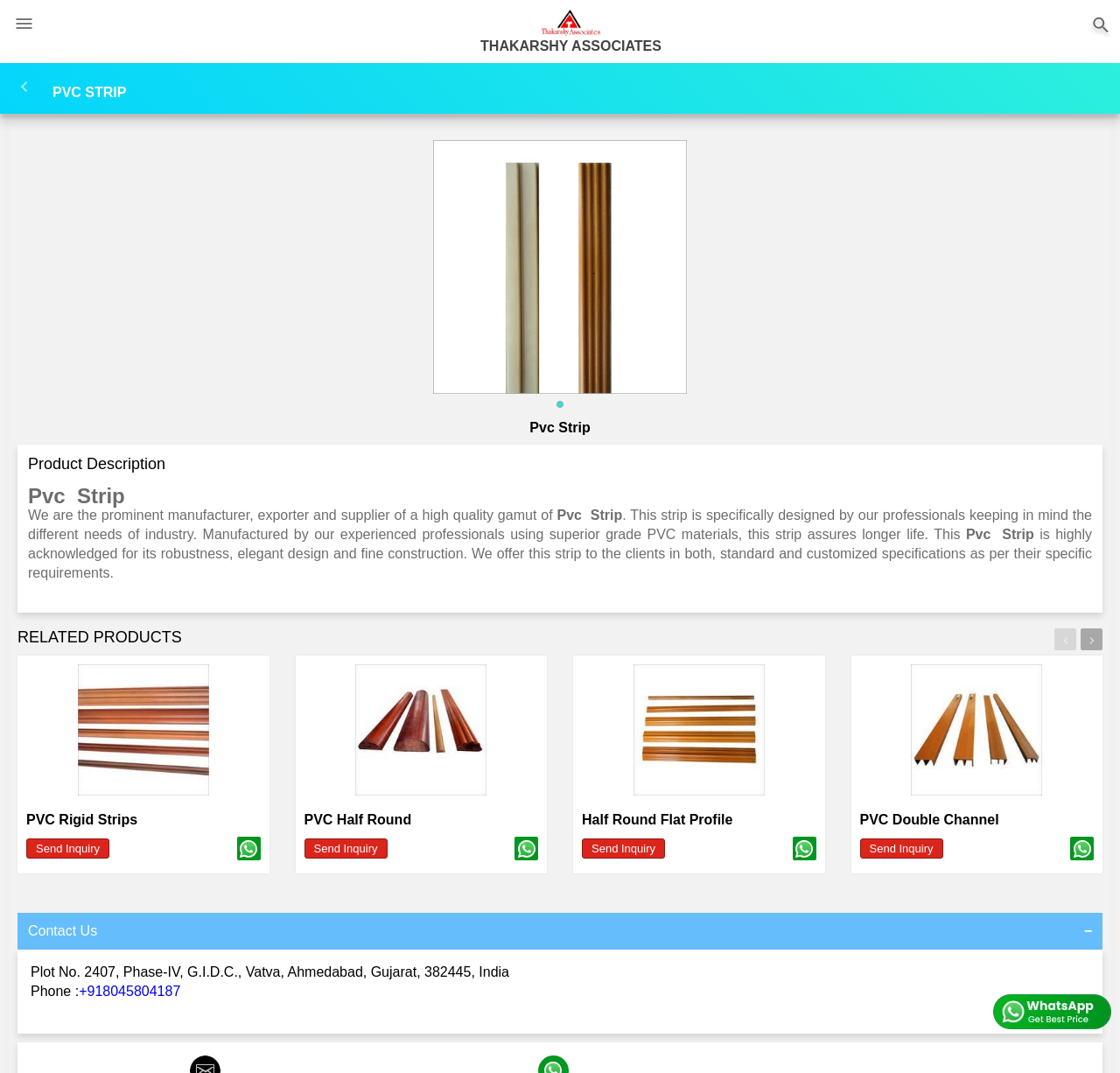What are the related products?
Please provide a single word or phrase in response based on the screenshot.

PVC Rigid Strips, PVC Half Round, Half Round Flat Profile, PVC Double Channel